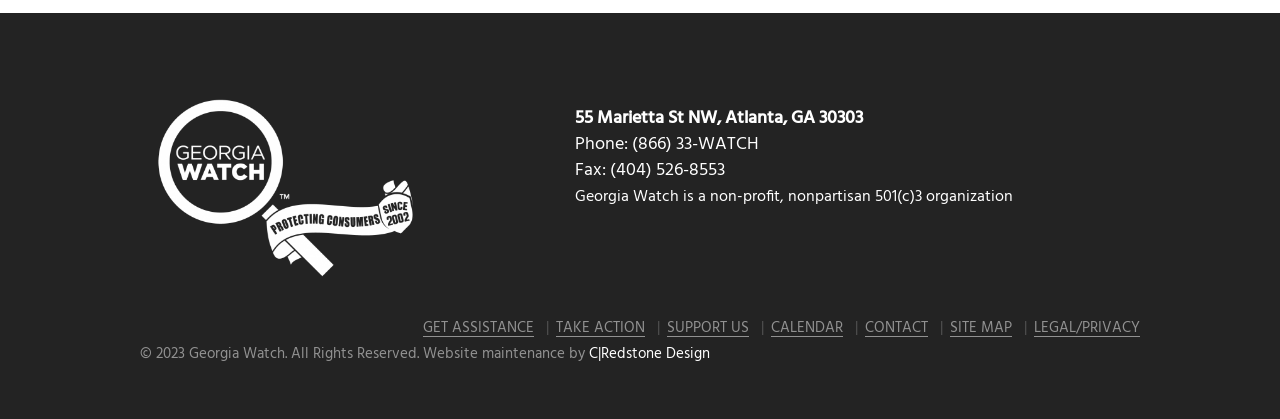What type of organization is Georgia Watch?
We need a detailed and meticulous answer to the question.

I found this information by looking at the StaticText element with the OCR text 'Georgia Watch is a non-profit, nonpartisan 501(c)3 organization' which is located within the complementary element.